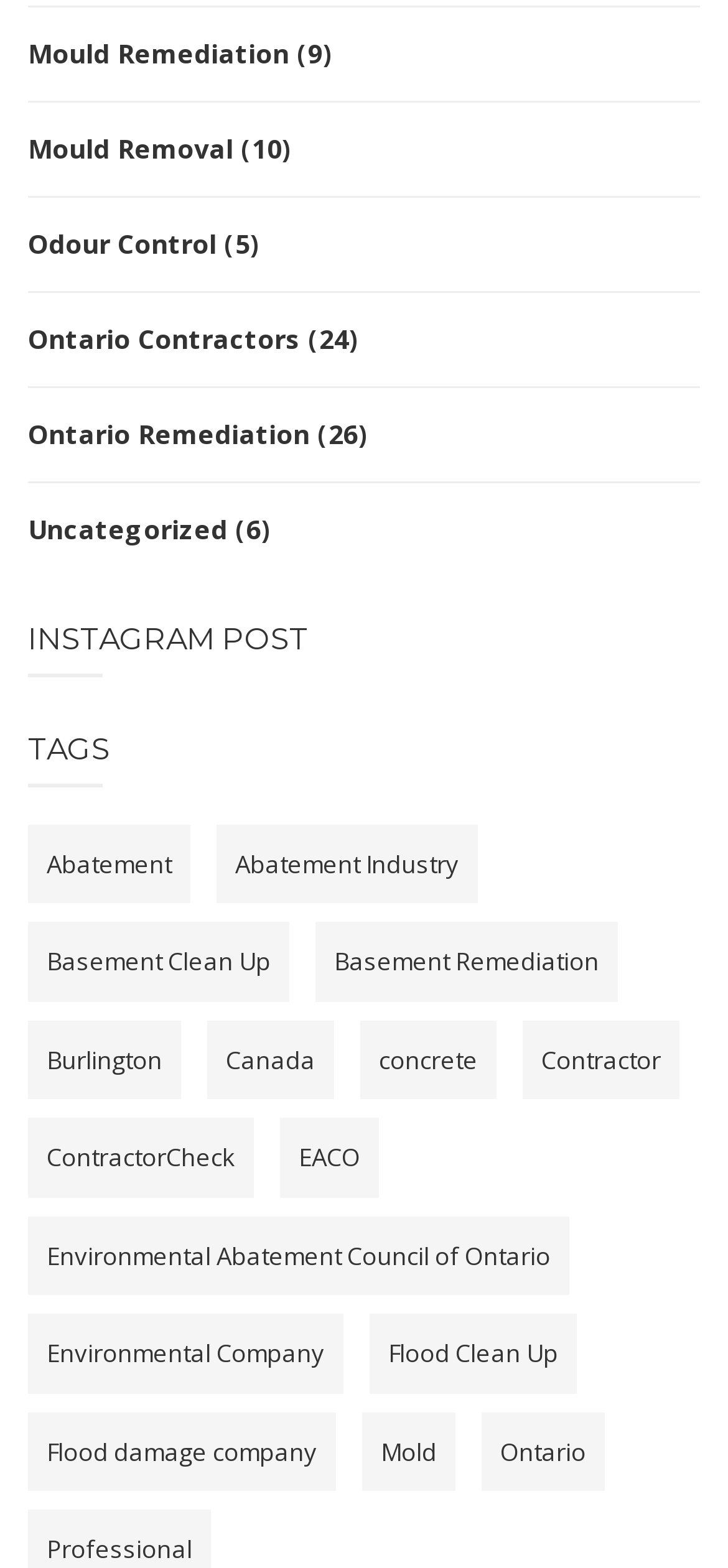Please find the bounding box for the UI element described by: "Basement Clean Up".

[0.038, 0.588, 0.397, 0.639]